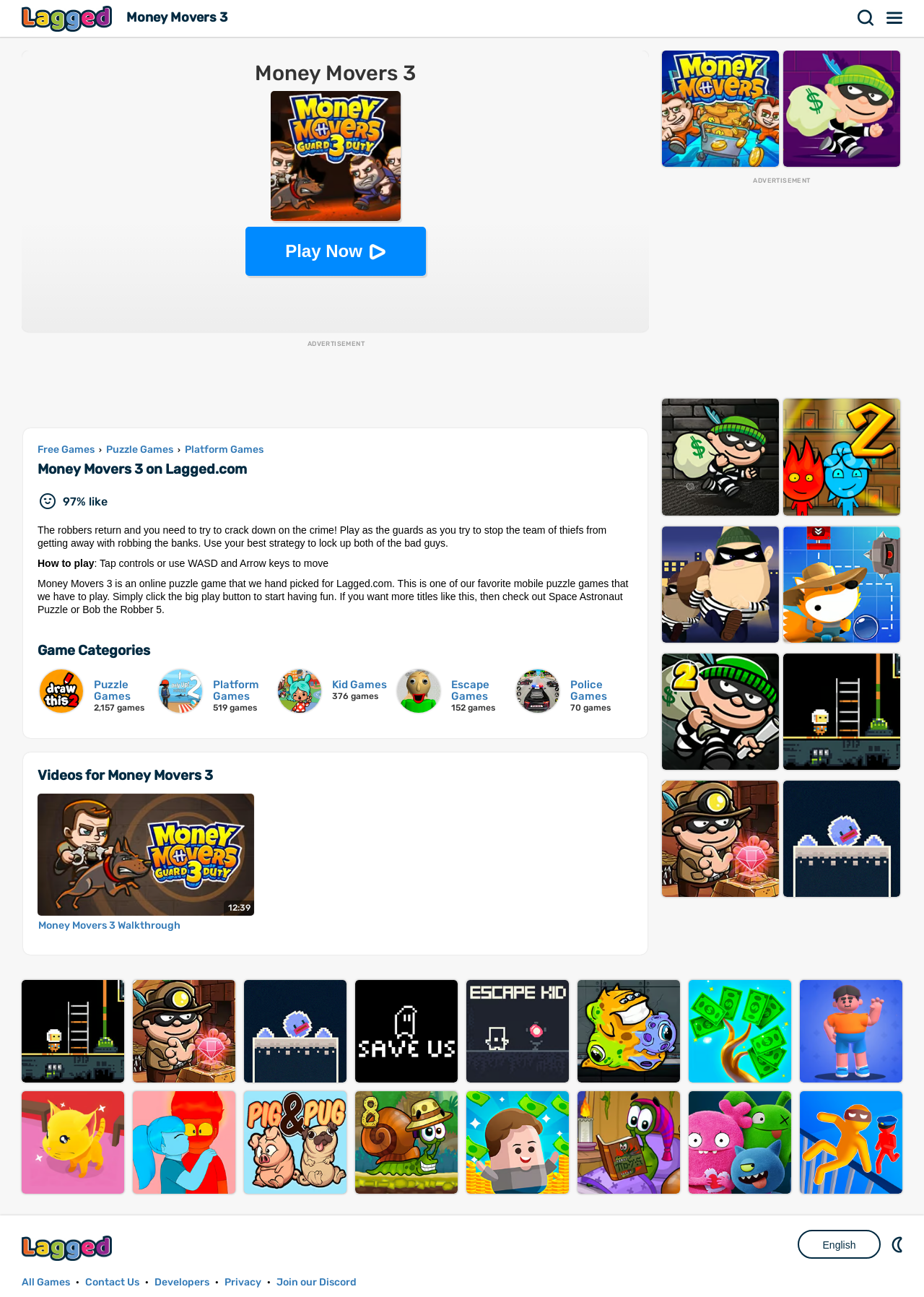Using the information shown in the image, answer the question with as much detail as possible: What is the name of the game on this webpage?

Based on the webpage, the heading 'Money Movers 3' is displayed prominently, and the description 'The robbers return and you need to try to crack down on the crime! Play as the guards as you try to stop the team of thiefs from getting away with robbing the banks.' suggests that the game is about stopping thieves from robbing banks.